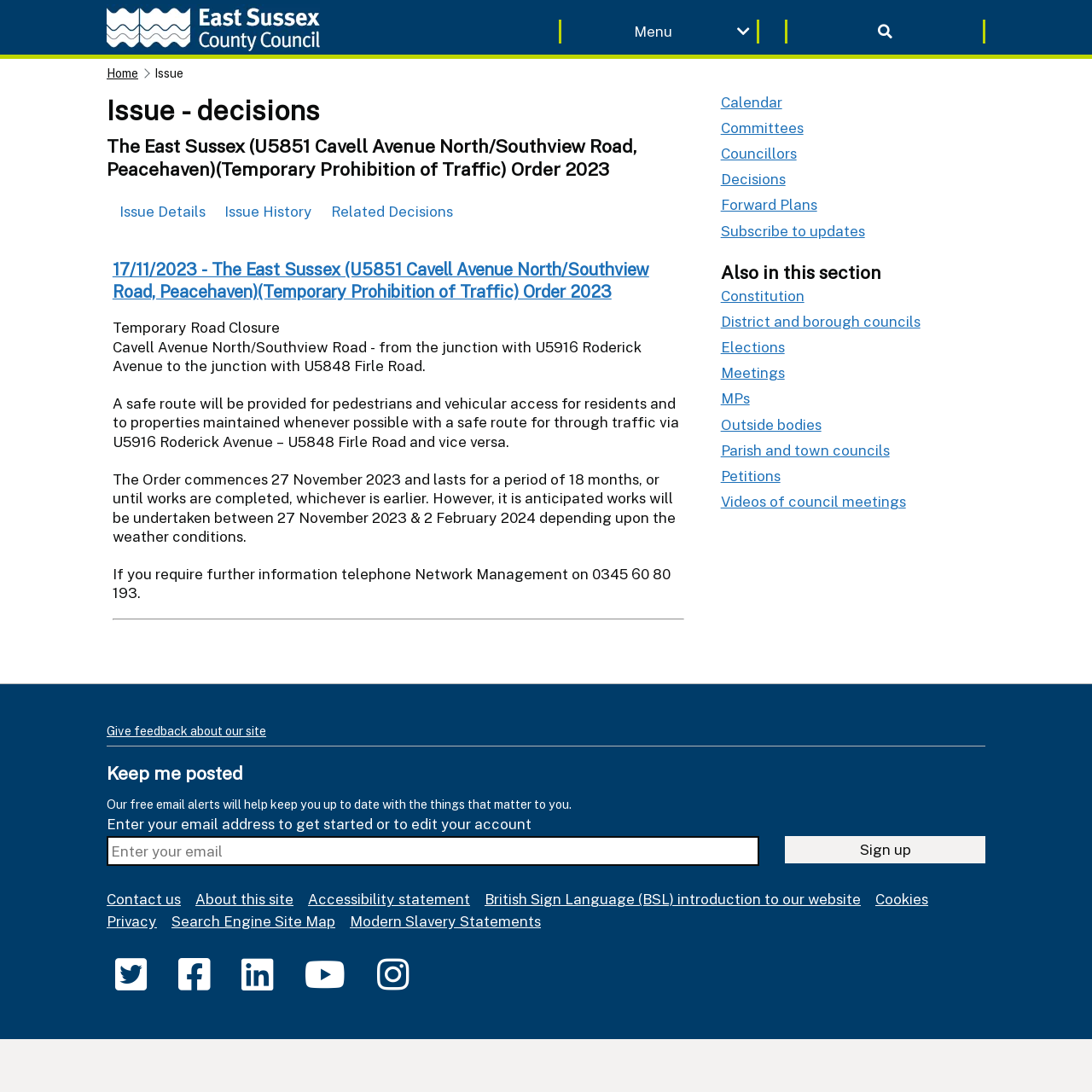Given the element description "Forward Plans" in the screenshot, predict the bounding box coordinates of that UI element.

[0.66, 0.179, 0.748, 0.196]